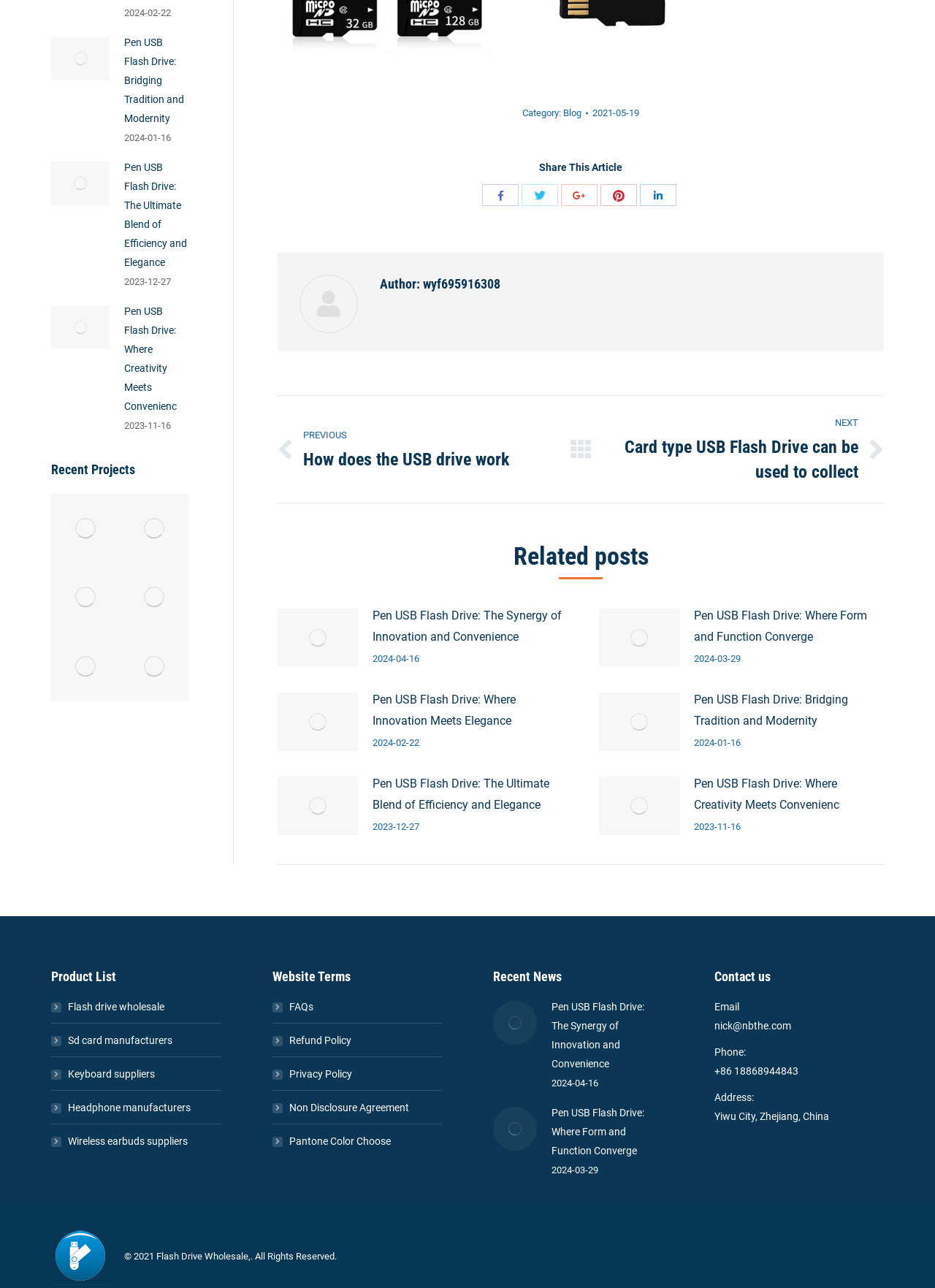What type of products are listed under 'Recent Projects'?
Please provide a detailed and comprehensive answer to the question.

The type of products listed under 'Recent Projects' can be determined by looking at the text of the links, which include 'Portable 1000gb High Speed Usb Drive', '4gb Usb2.0 Flash Drives 5 Pack', and others, suggesting that they are all related to USB drives.